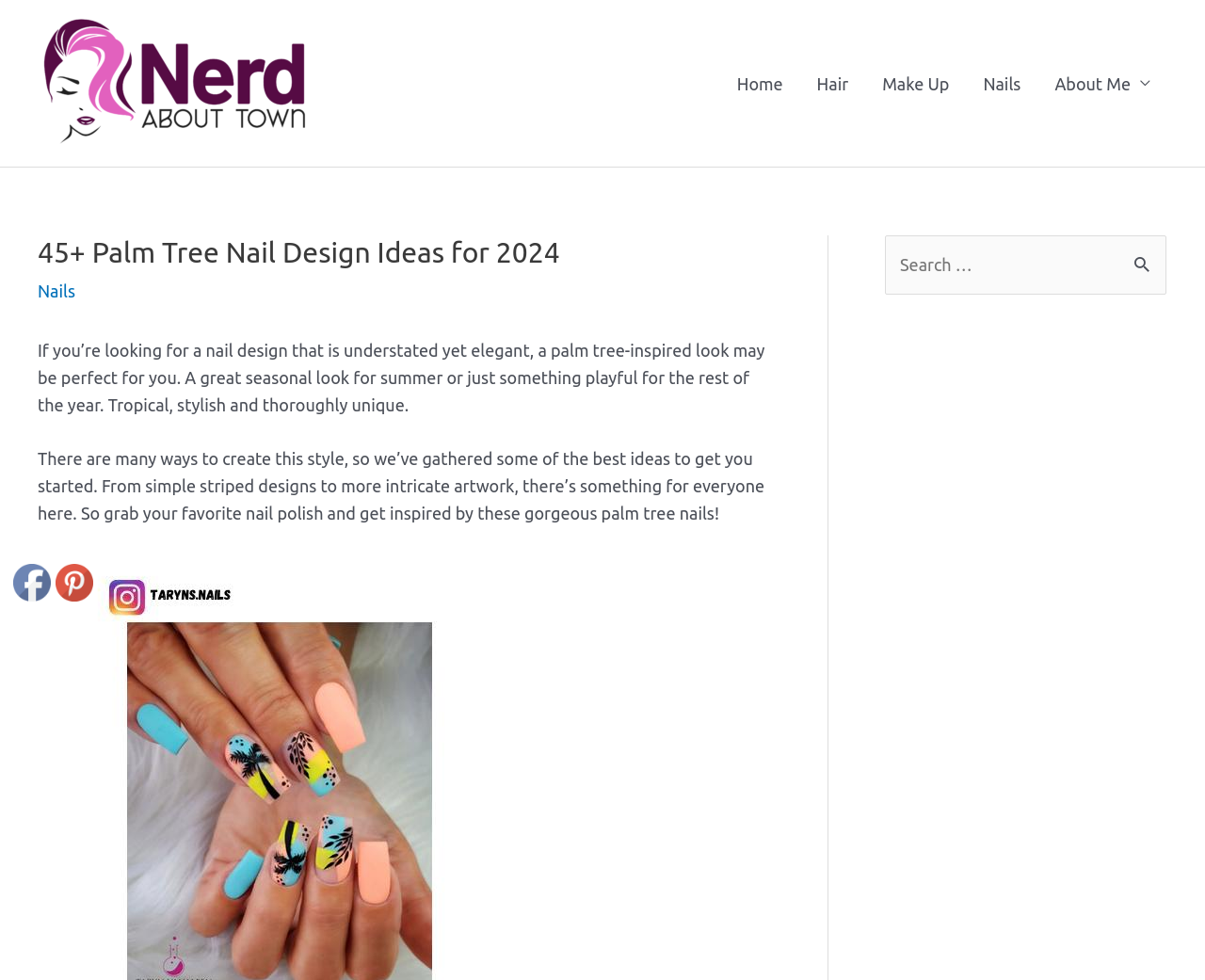Please predict the bounding box coordinates (top-left x, top-left y, bottom-right x, bottom-right y) for the UI element in the screenshot that fits the description: Hair

[0.664, 0.0, 0.718, 0.17]